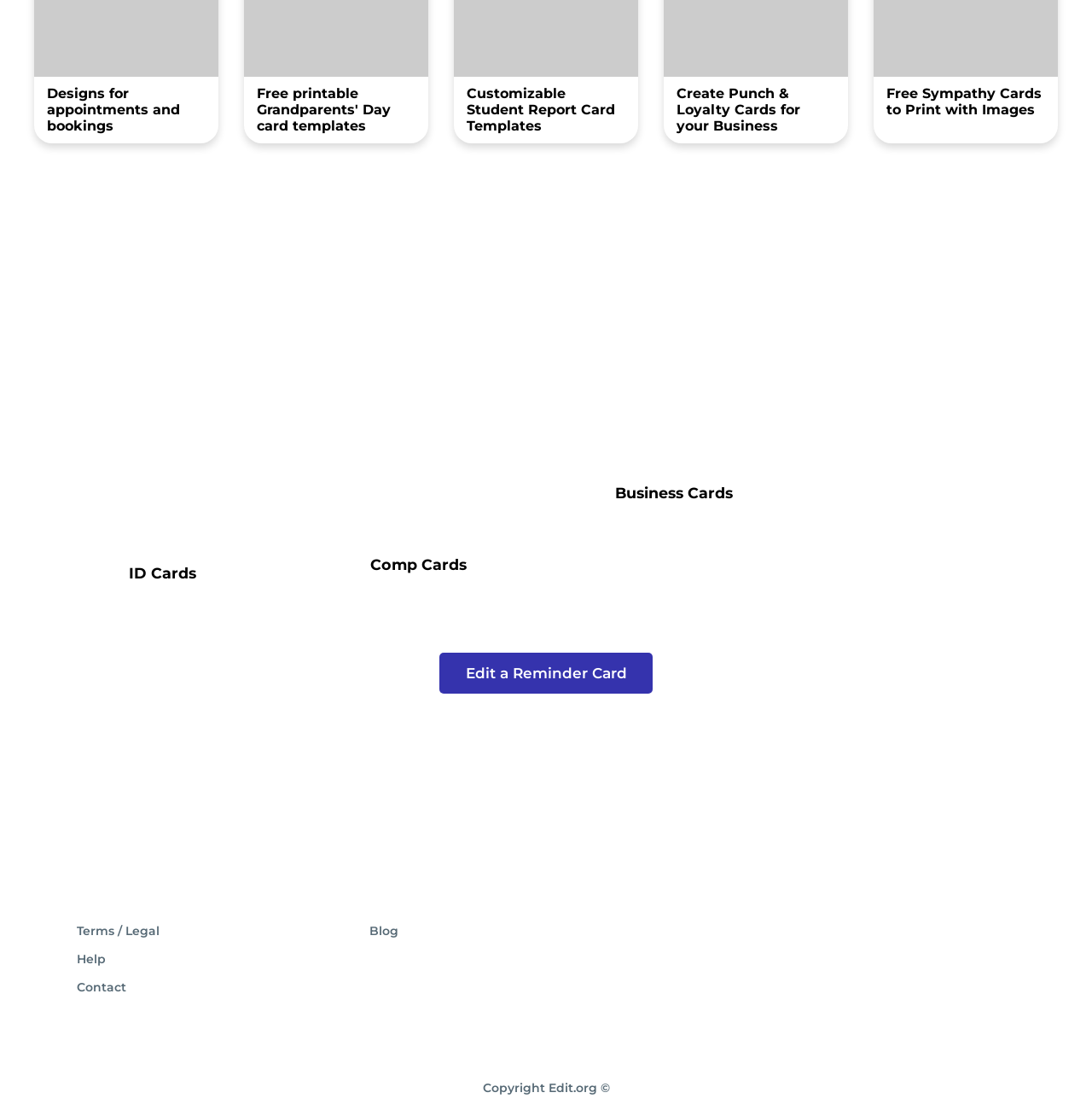Identify the bounding box coordinates of the section to be clicked to complete the task described by the following instruction: "Create a business card online". The coordinates should be four float numbers between 0 and 1, formatted as [left, top, right, bottom].

[0.5, 0.313, 0.734, 0.422]